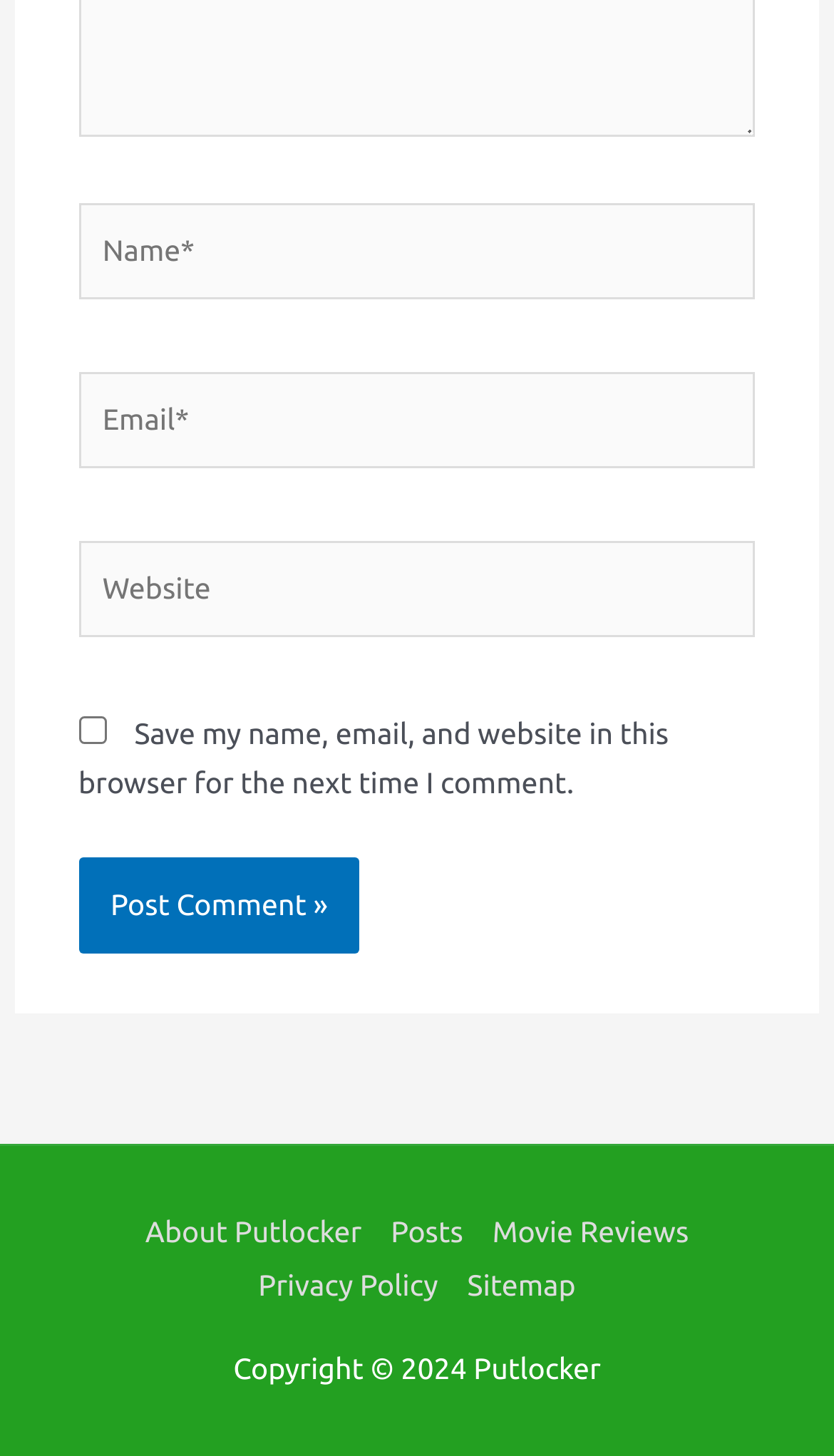Please specify the bounding box coordinates in the format (top-left x, top-left y, bottom-right x, bottom-right y), with all values as floating point numbers between 0 and 1. Identify the bounding box of the UI element described by: Movie Reviews

[0.573, 0.834, 0.843, 0.857]